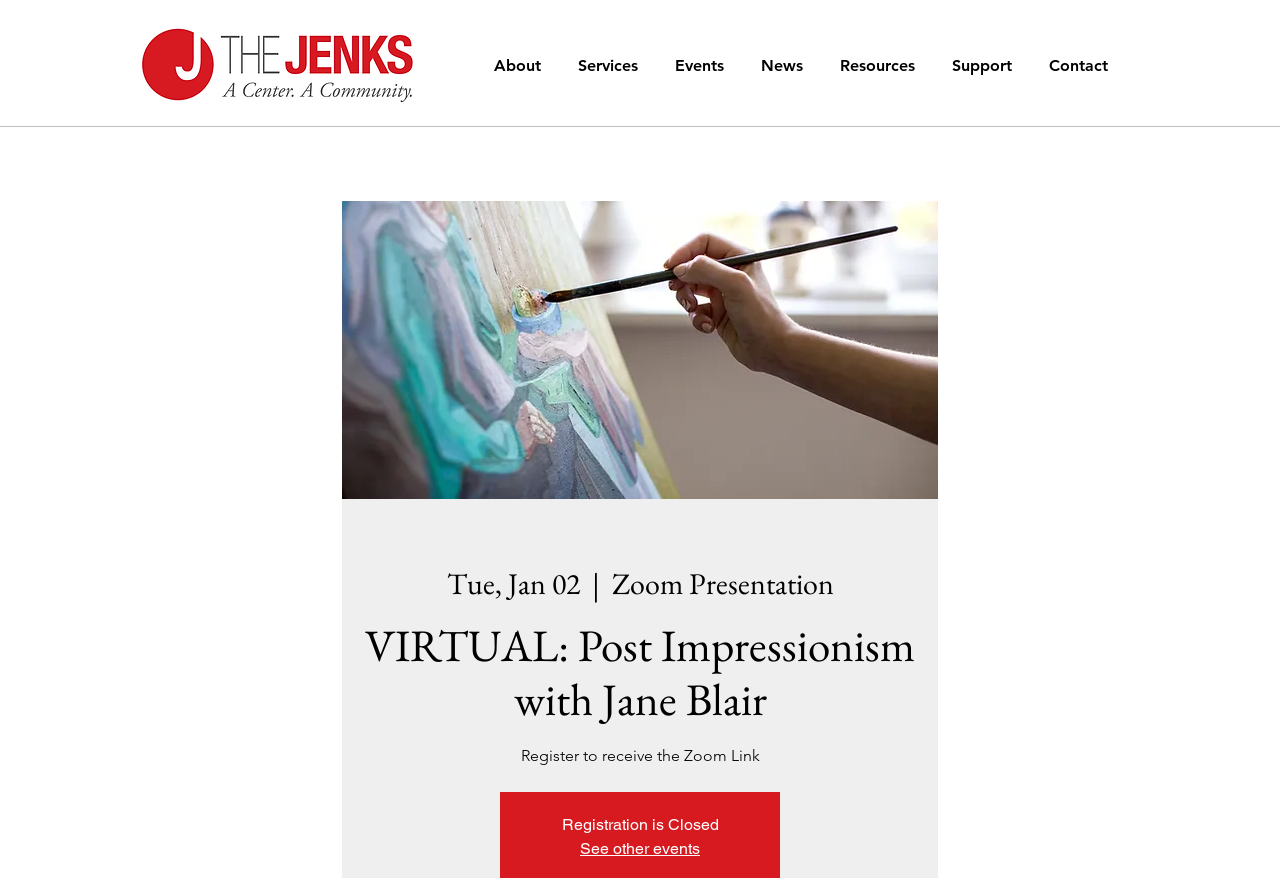Locate the bounding box for the described UI element: "See other events". Ensure the coordinates are four float numbers between 0 and 1, formatted as [left, top, right, bottom].

[0.453, 0.956, 0.547, 0.977]